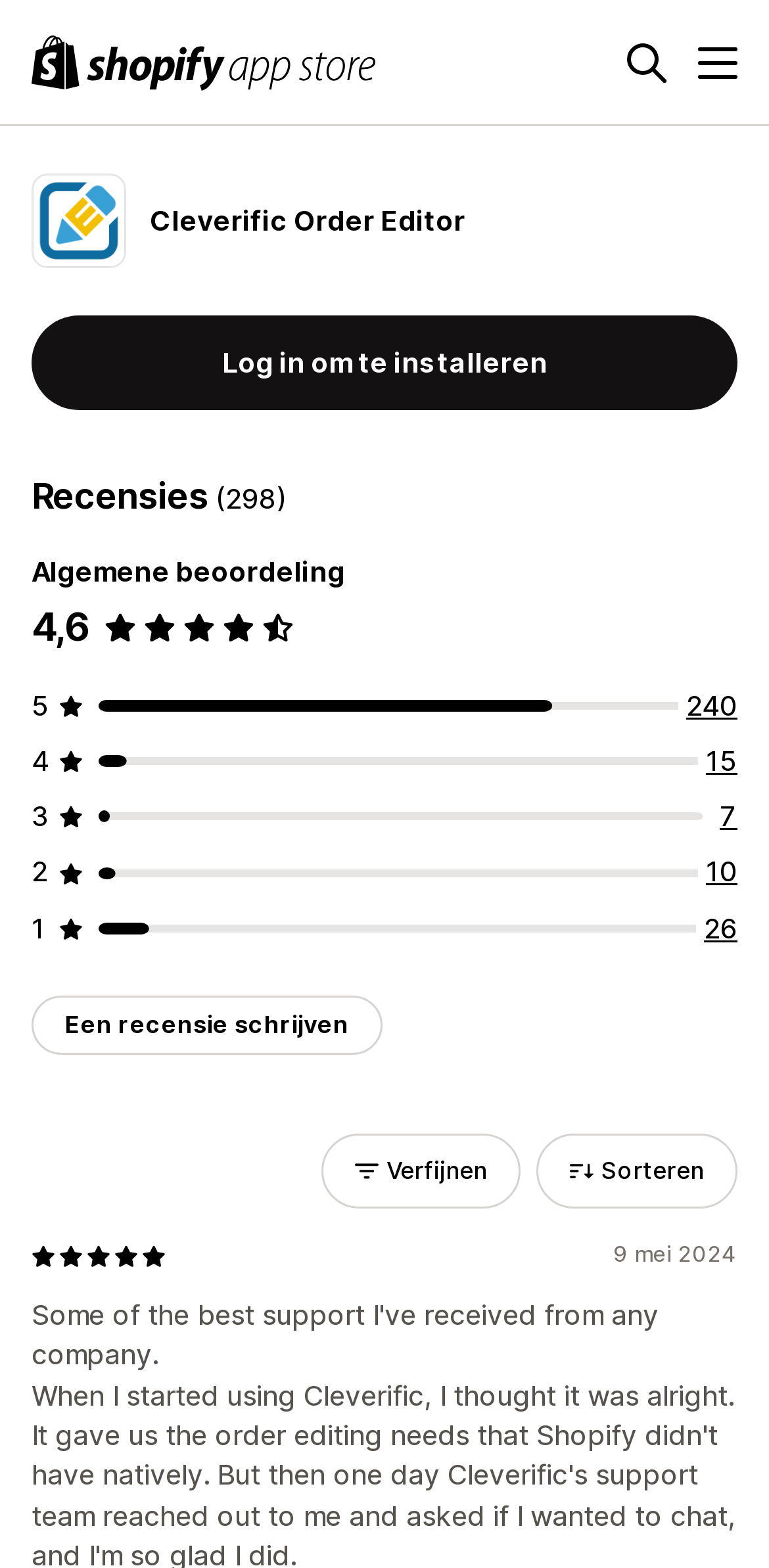Find the bounding box coordinates of the element to click in order to complete the given instruction: "Open the menu."

[0.908, 0.027, 0.959, 0.052]